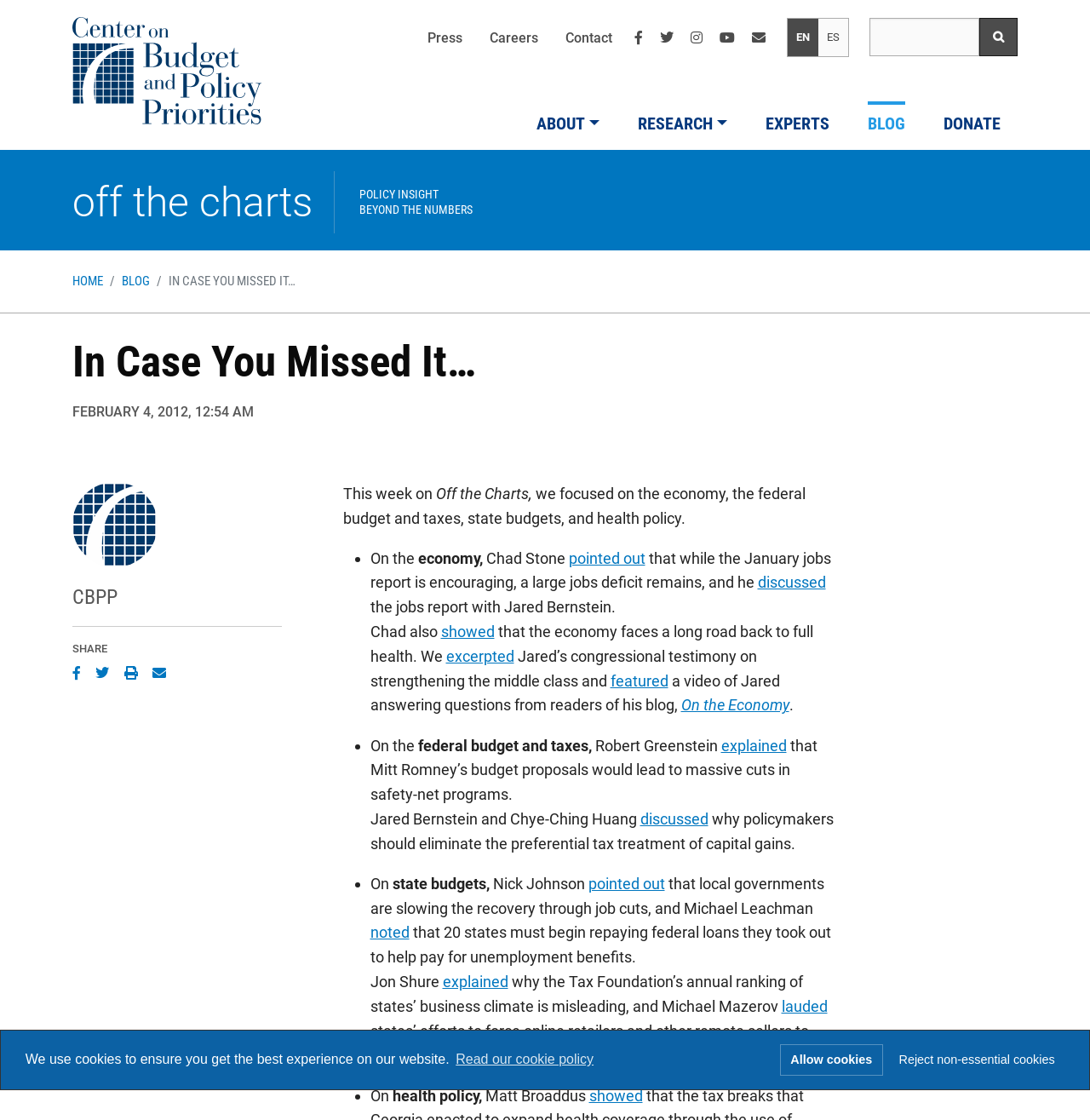What is the purpose of the 'Search query' textbox?
Observe the image and answer the question with a one-word or short phrase response.

To search the website